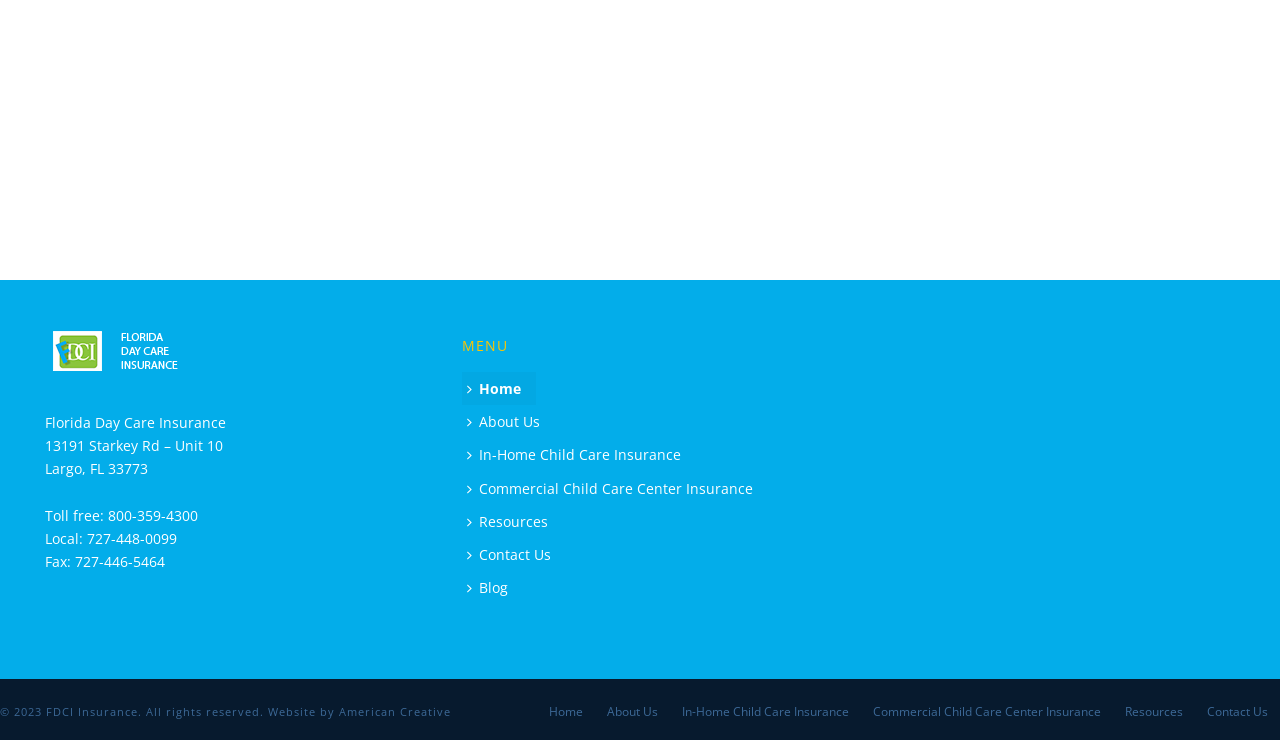Use a single word or phrase to answer the question: What is the company's address?

13191 Starkey Rd – Unit 10, Largo, FL 33773